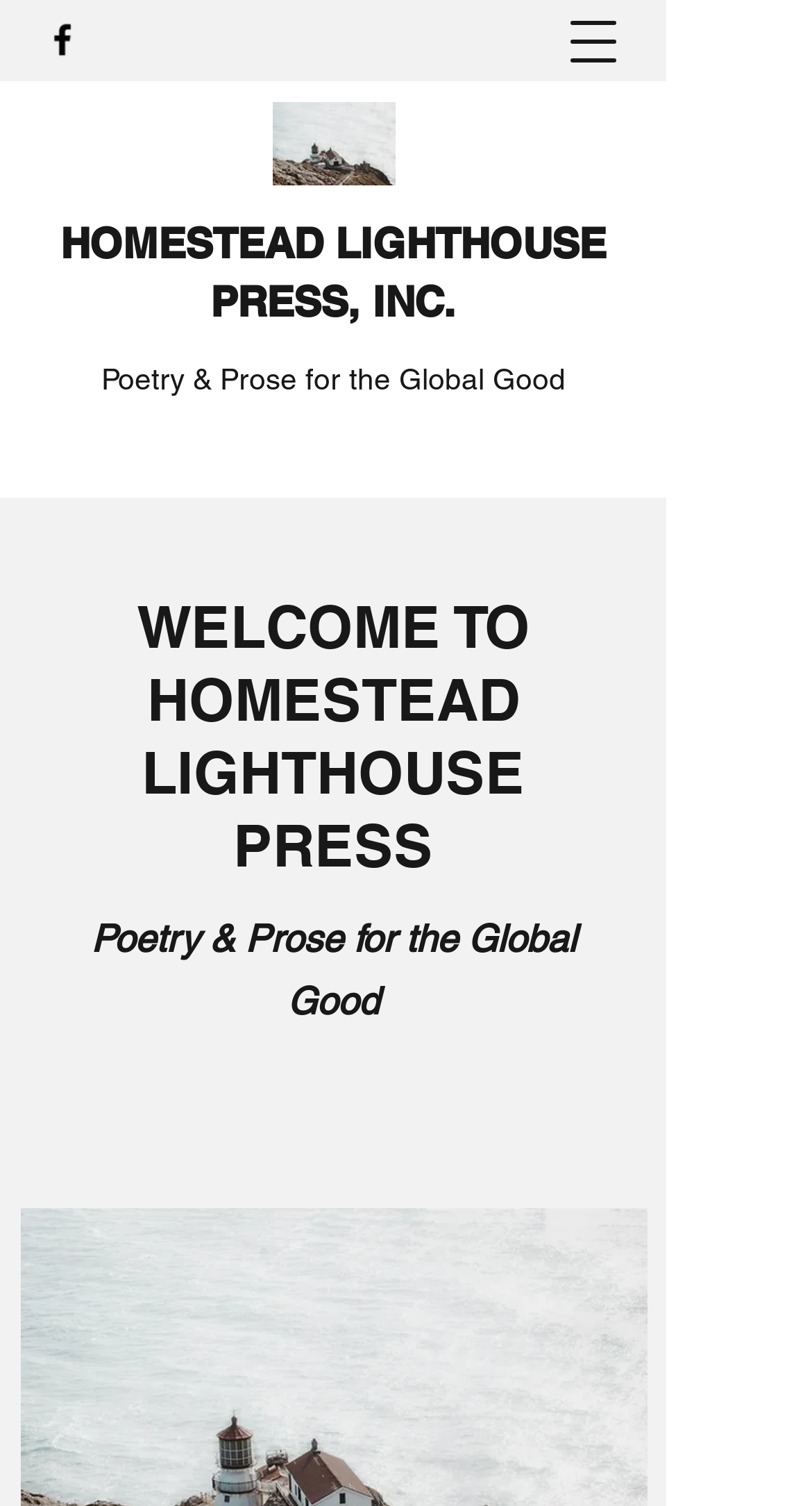Reply to the question below using a single word or brief phrase:
What is the theme of the content on this website?

Poetry and Prose